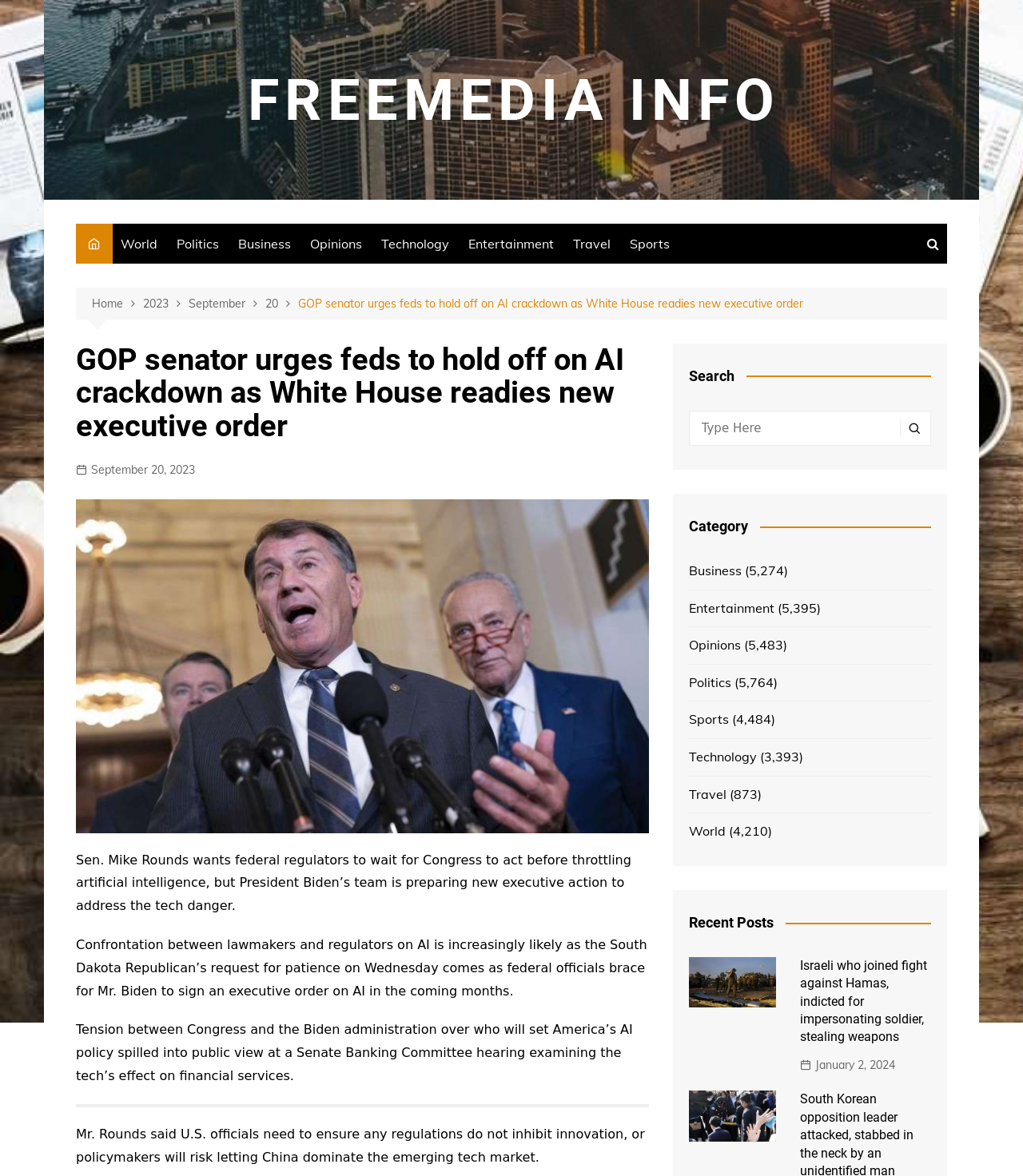Locate the bounding box of the UI element with the following description: "January 2, 2024".

[0.782, 0.898, 0.875, 0.913]